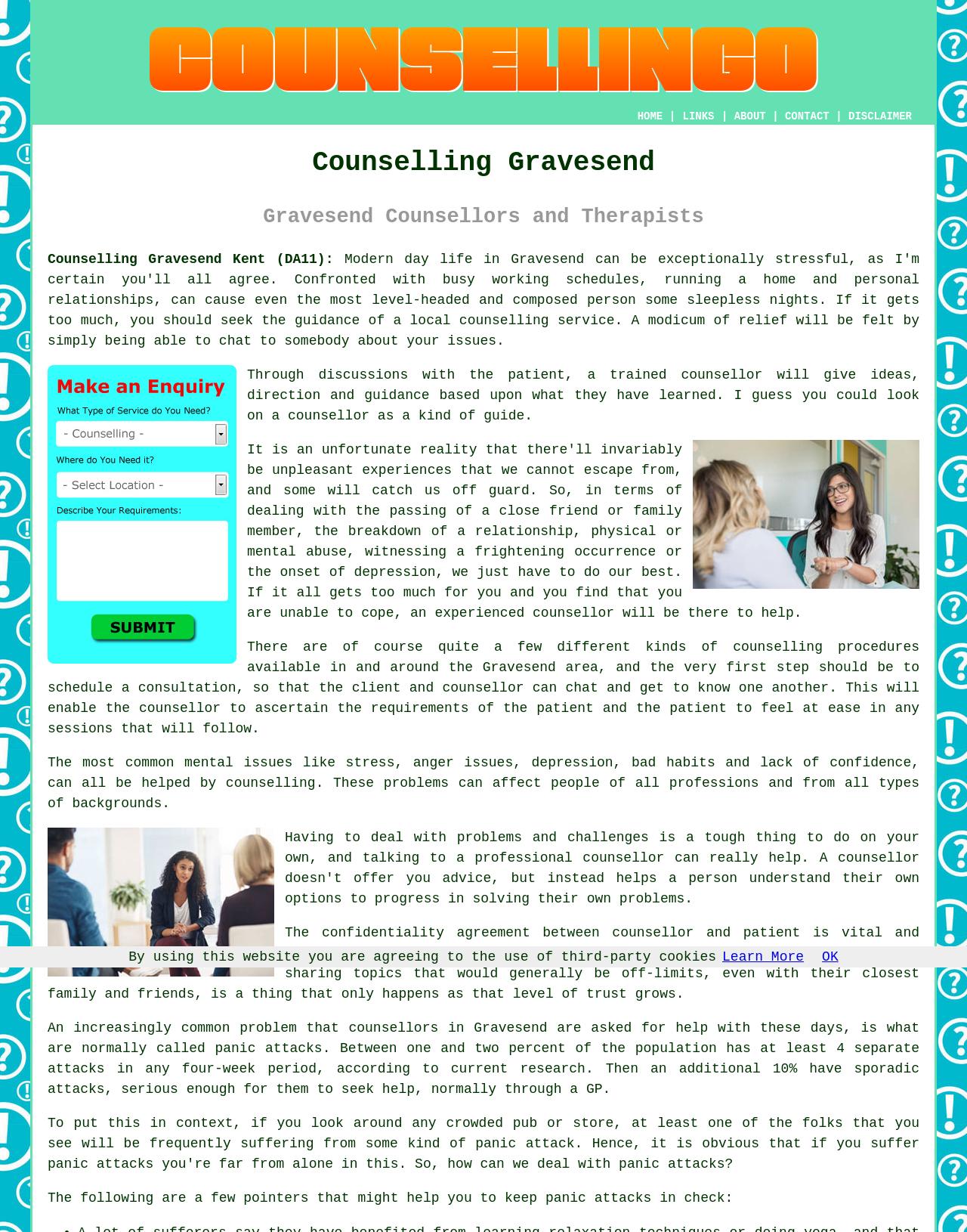What is the main topic of this webpage?
Give a detailed explanation using the information visible in the image.

Based on the webpage content, I can see that the main topic is counselling, as it mentions 'Counselling Gravesend', 'Counsellors and Therapists', and provides information about the counselling process and its benefits.